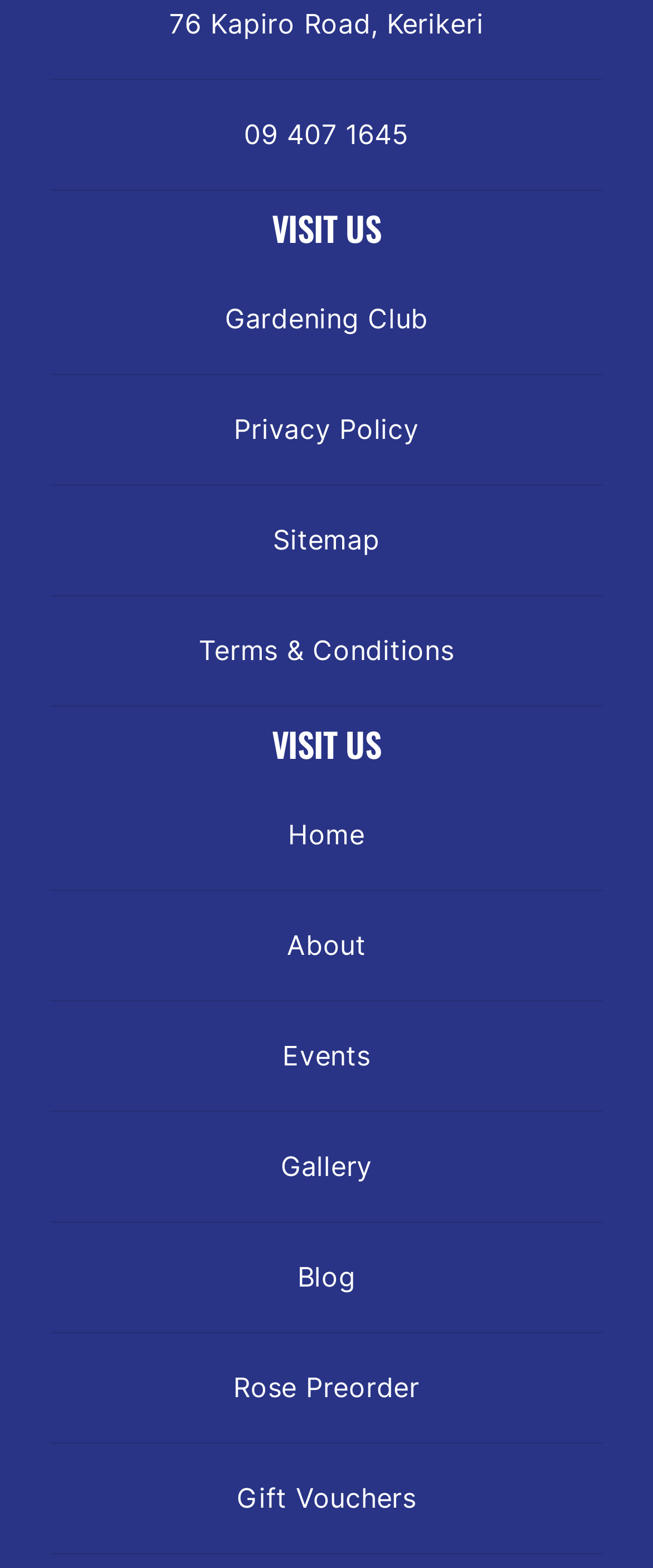Identify the coordinates of the bounding box for the element that must be clicked to accomplish the instruction: "visit the gardening club page".

[0.077, 0.169, 0.923, 0.238]